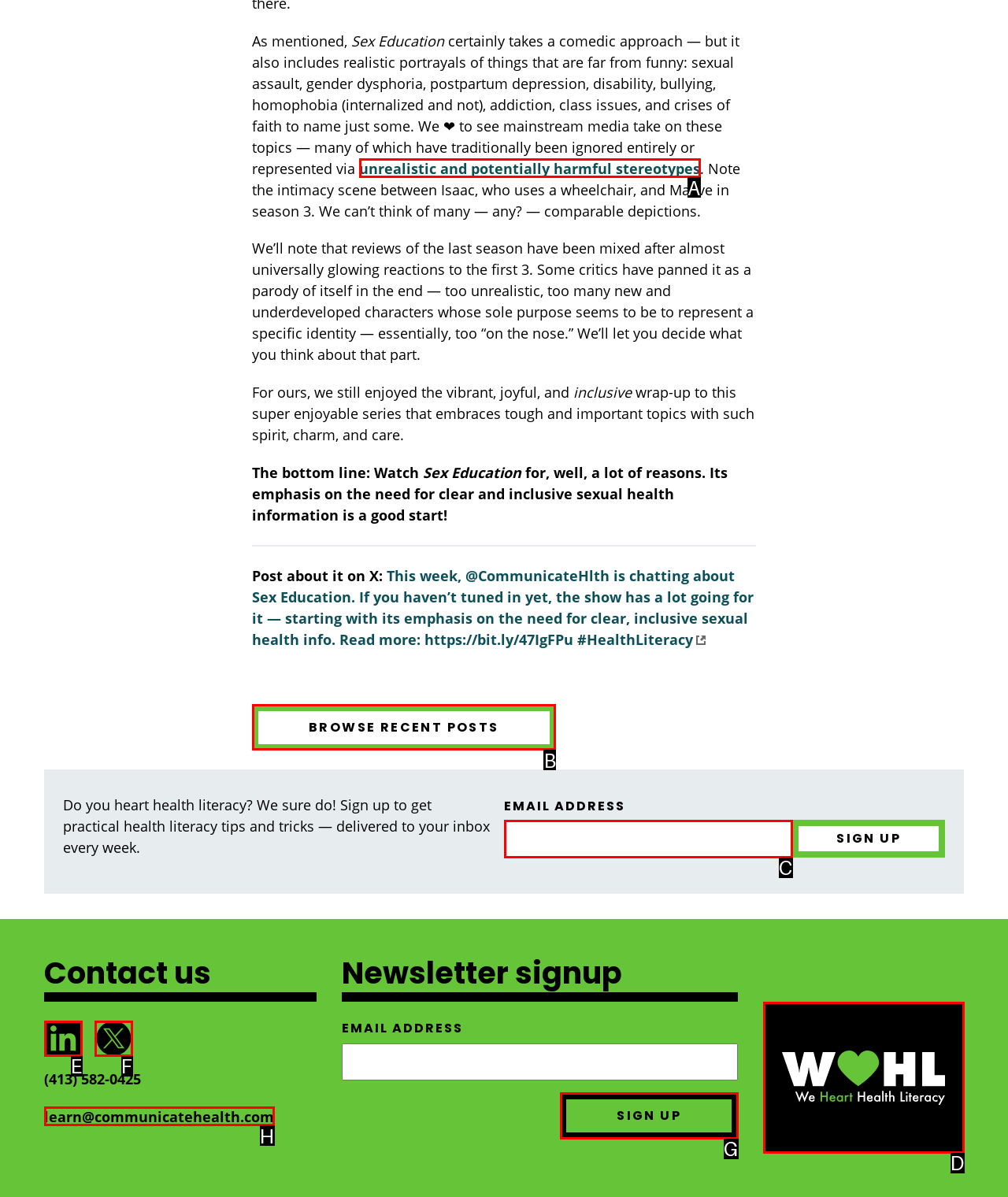Tell me which one HTML element best matches the description: learn@communicatehealth.com
Answer with the option's letter from the given choices directly.

H